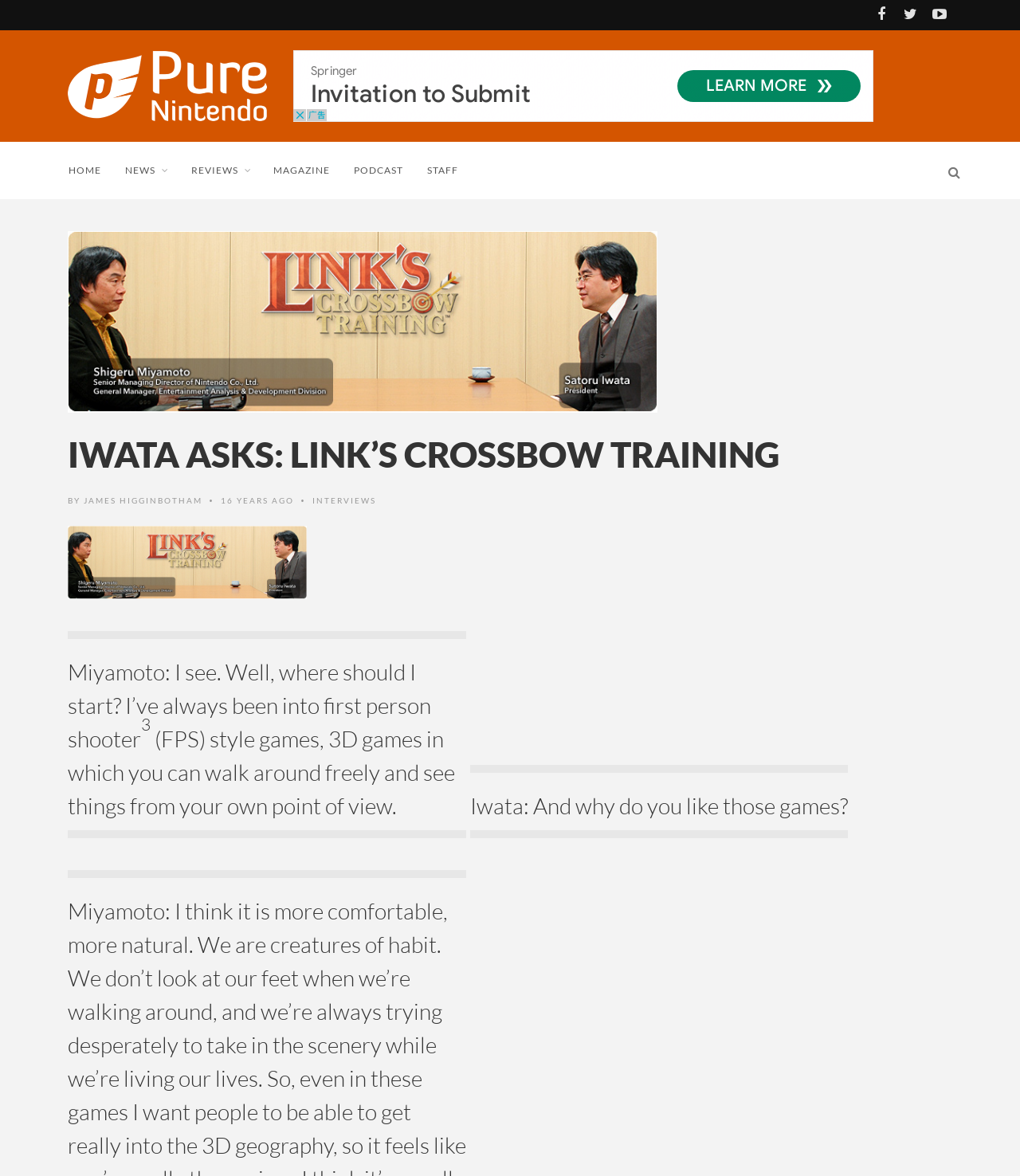Identify the bounding box coordinates of the clickable region to carry out the given instruction: "Read the interview with James Higginbotham".

[0.082, 0.421, 0.198, 0.429]